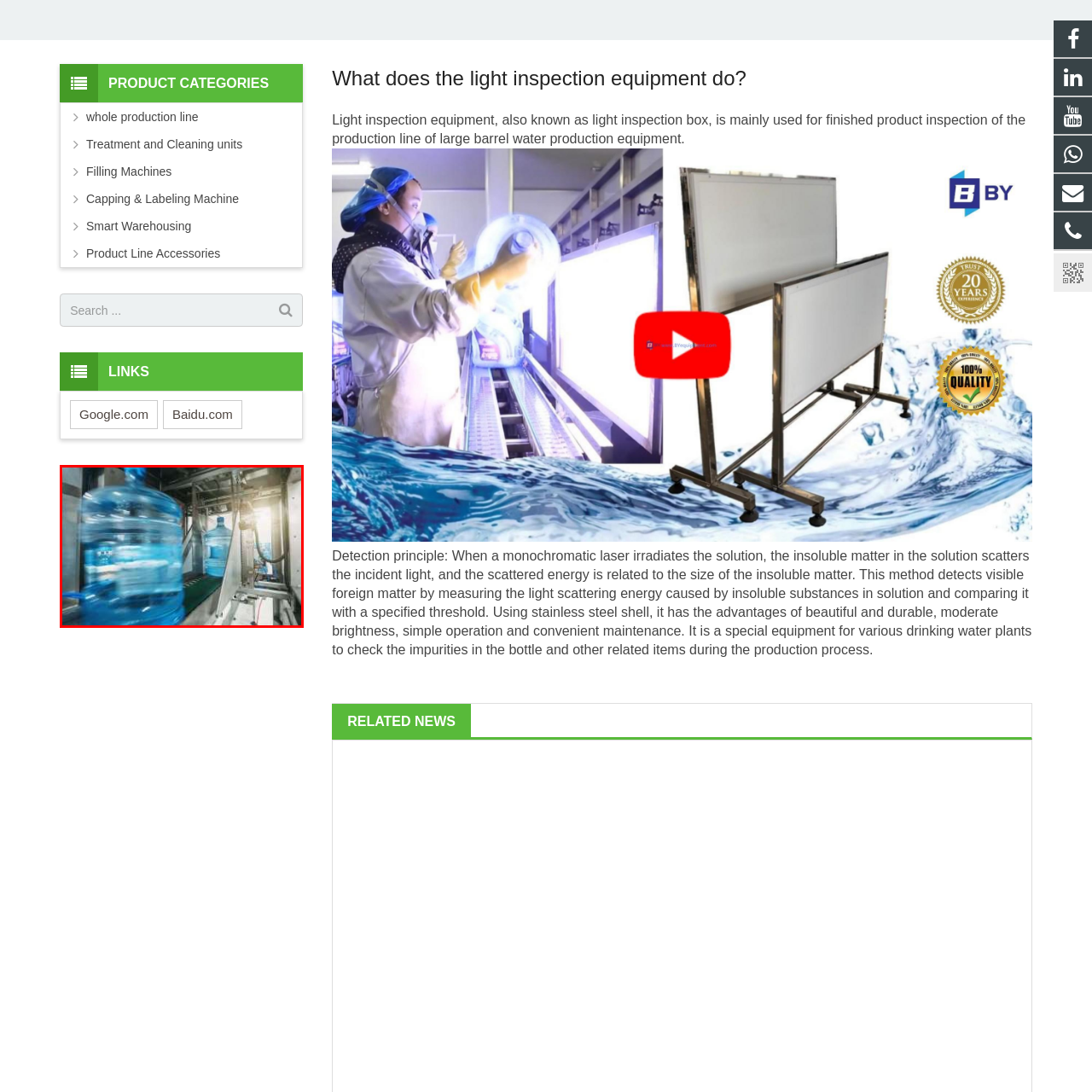Generate an elaborate caption for the image highlighted within the red boundary.

This image showcases a modern water bottling facility, where large blue bottles of water are being transported along a conveyor belt. The scene captures the fast-paced environment of a production line, emphasized by the motion blur of the bottles as they move through the machinery. The engineering setup highlights the efficiency and sophistication involved in the bottling process, pointing to the use of advanced equipment designed to ensure quick and safe handling of bottled water. This type of machinery is essential for large-scale water production, illustrating the industry’s commitment to quality and hygiene in the packaging of drinking water. The overall atmosphere conveys a sense of precision and design, illustrating the steps taken to deliver clean, bottled water to consumers.